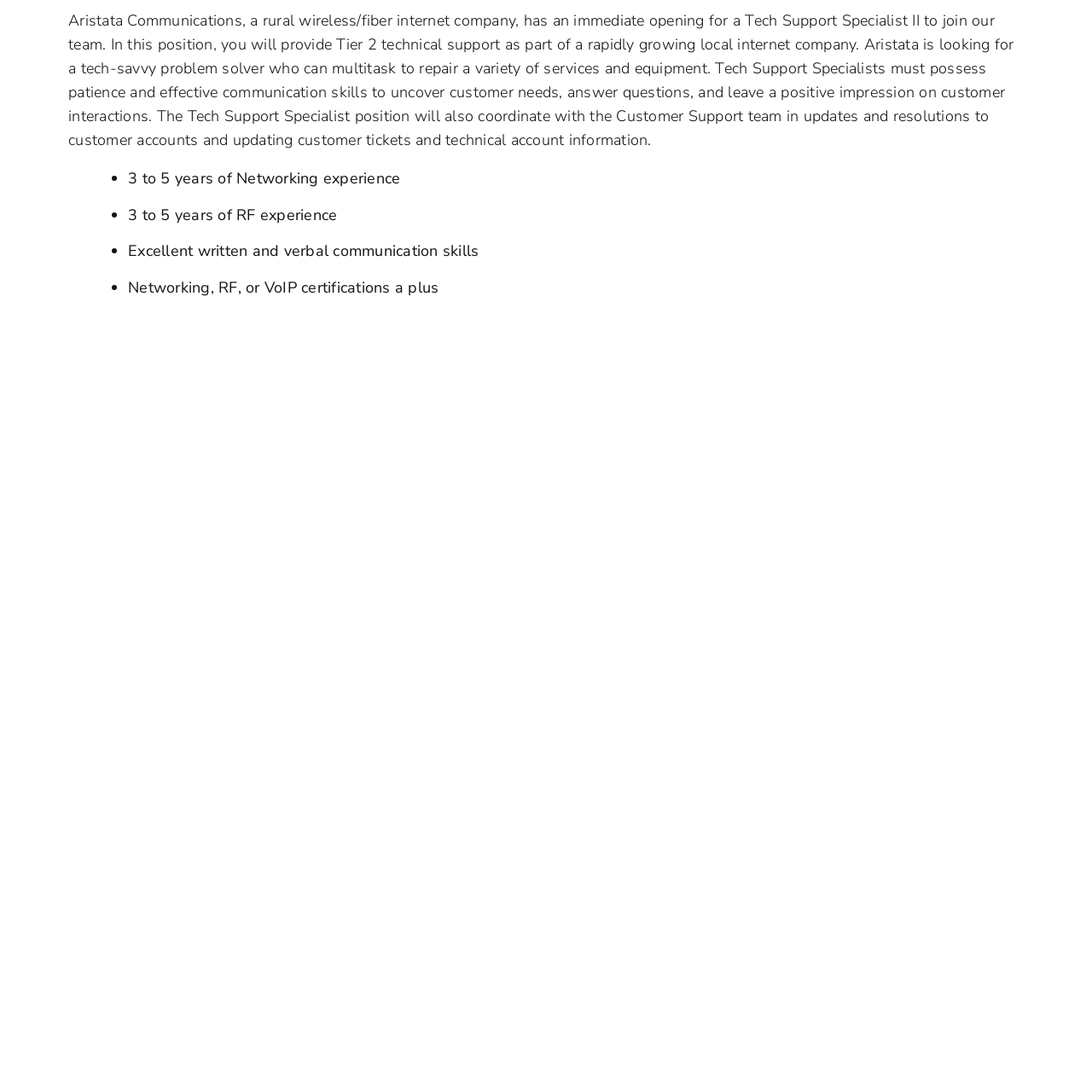What is the company hiring for?
Examine the image closely and answer the question with as much detail as possible.

Based on the job description provided on the webpage, the company Aristata Communications is hiring for a Tech Support Specialist II position.